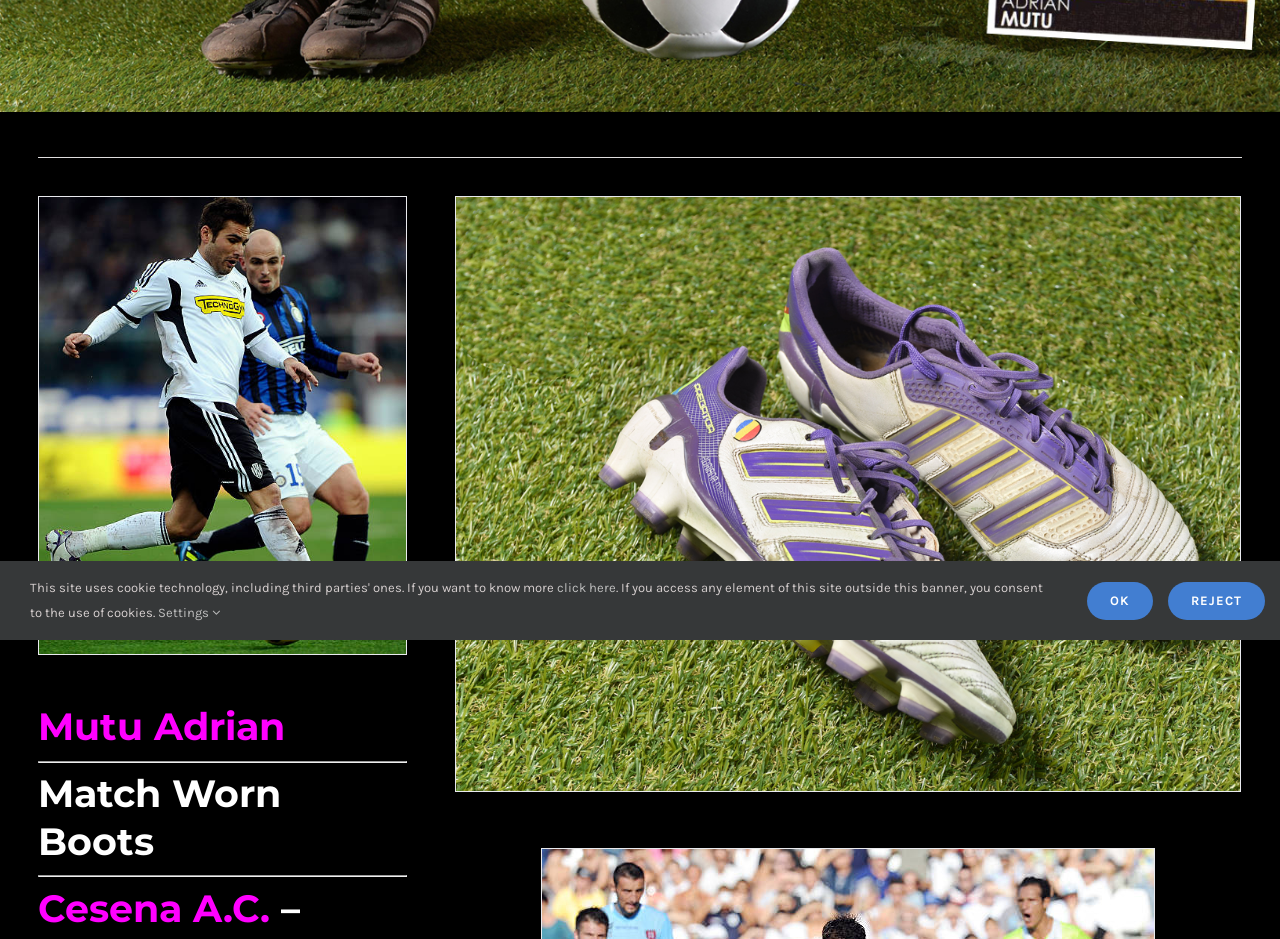Determine the bounding box coordinates (top-left x, top-left y, bottom-right x, bottom-right y) of the UI element described in the following text: Settings

[0.123, 0.644, 0.172, 0.66]